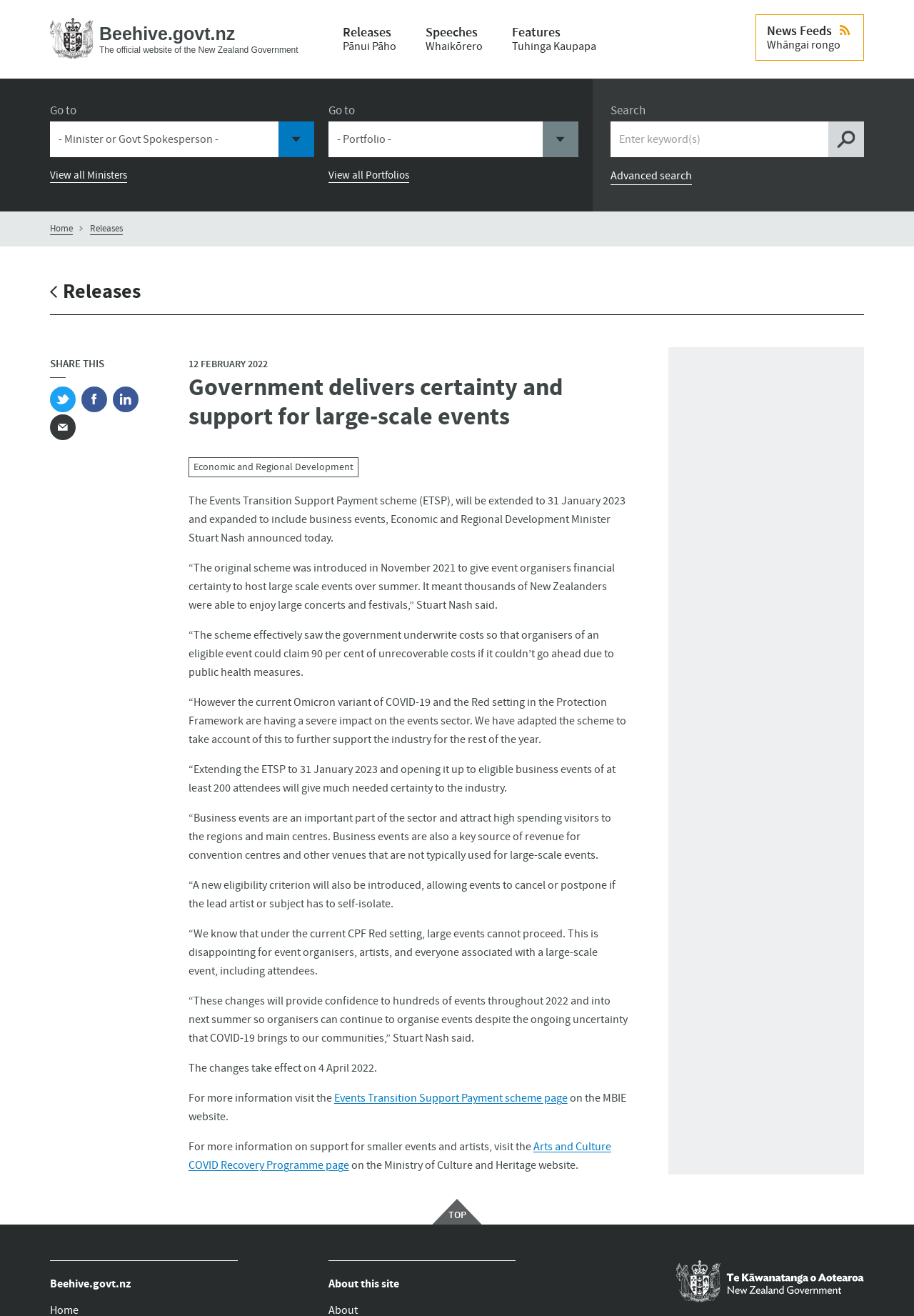Can you provide the bounding box coordinates for the element that should be clicked to implement the instruction: "View LinkedIn profile"?

None